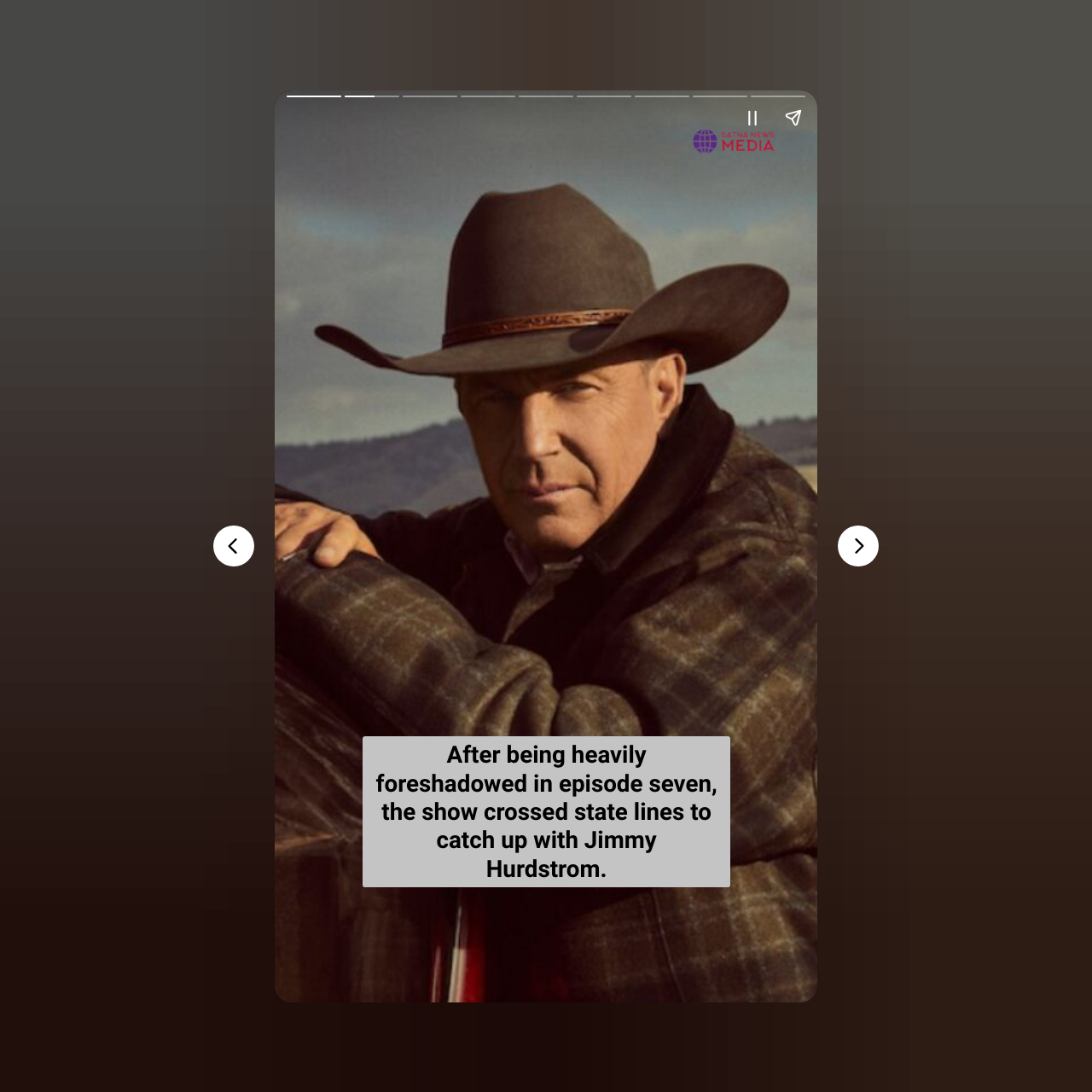Please look at the image and answer the question with a detailed explanation: What is the background element that covers the entire page?

The background element that covers the entire page is a canvas element, which is a generic container element that can be used to render graphics or other visual content.